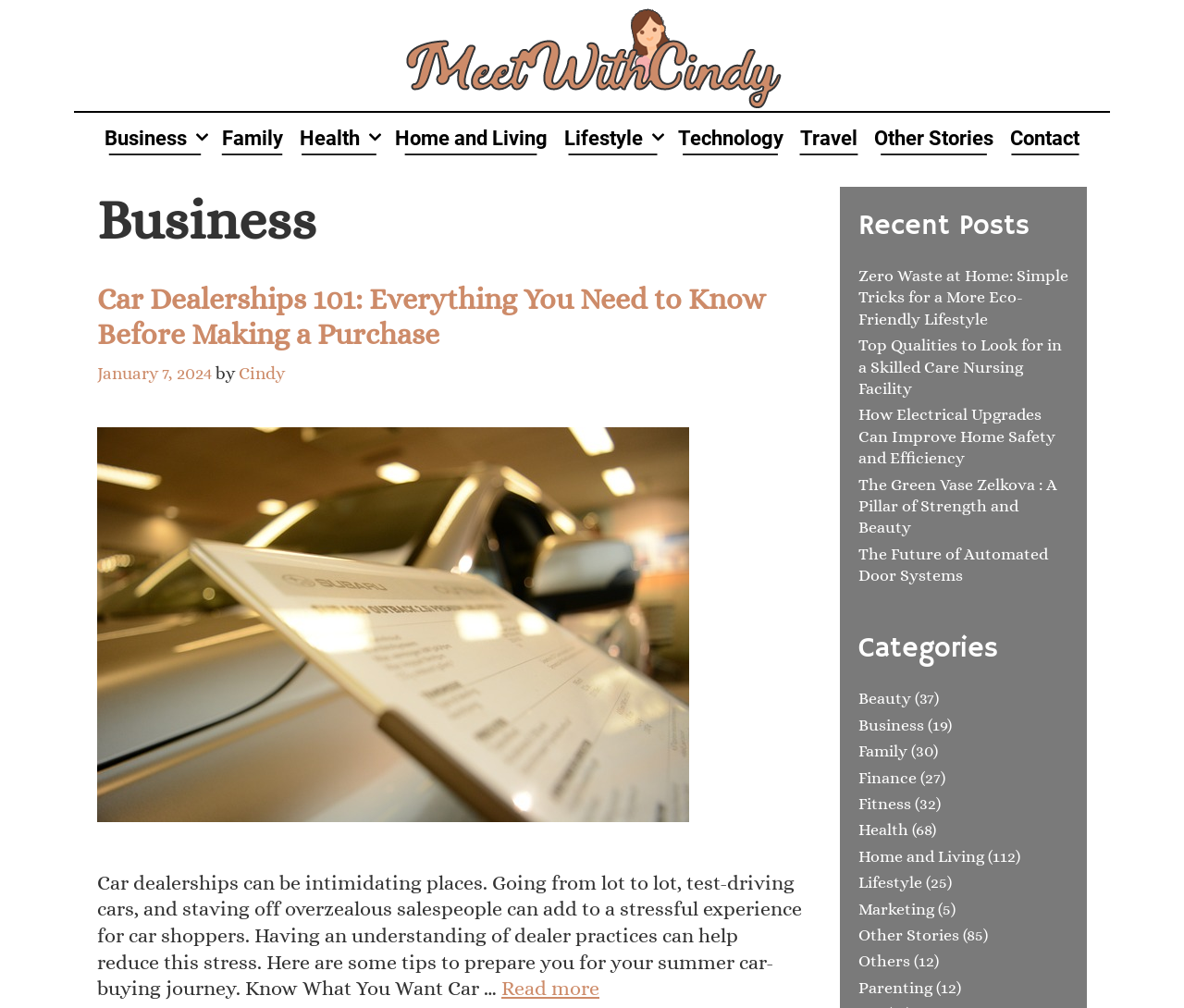Locate the bounding box coordinates of the element that should be clicked to execute the following instruction: "View Recent Posts".

[0.725, 0.204, 0.902, 0.245]